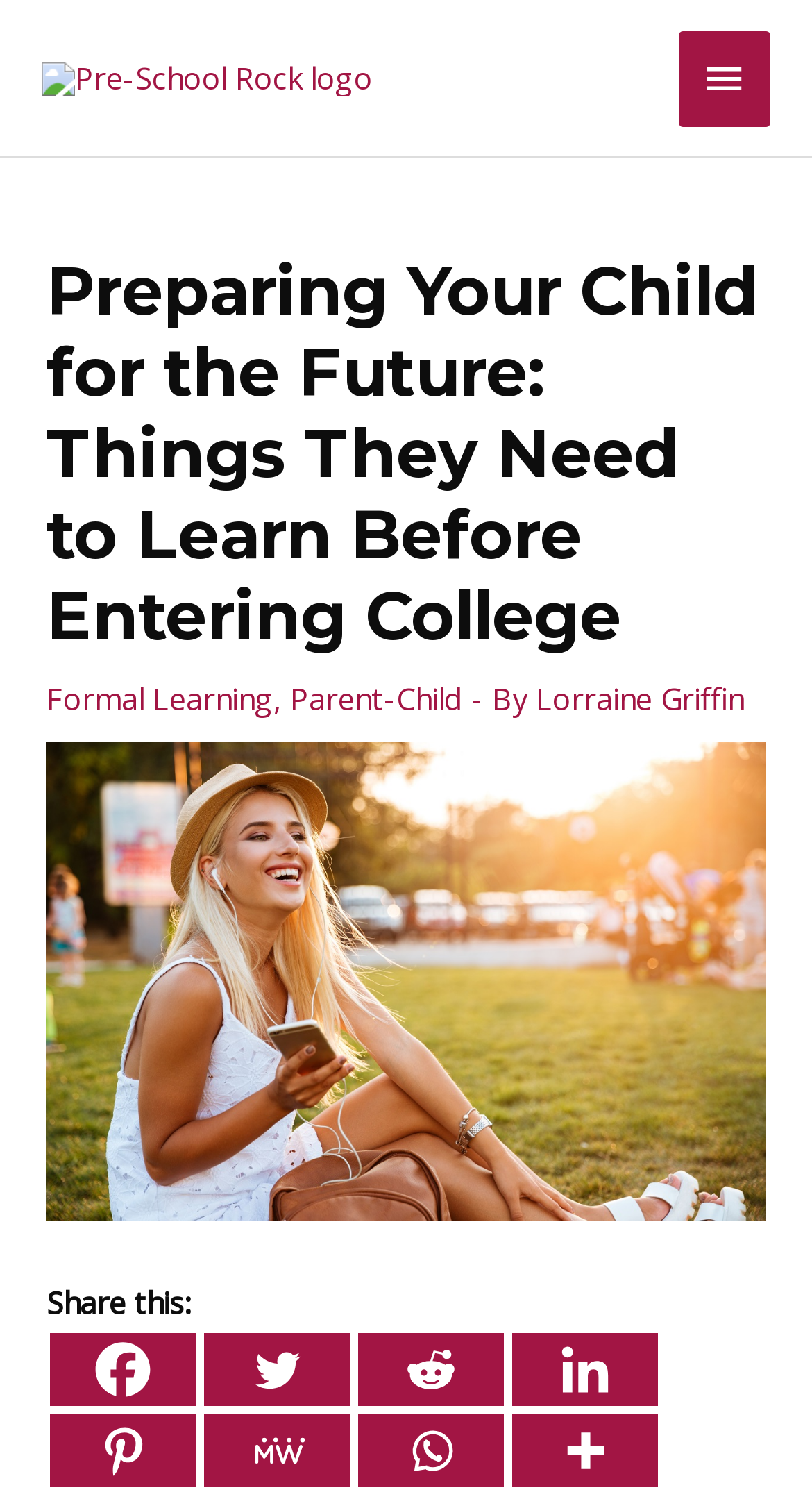Determine the coordinates of the bounding box for the clickable area needed to execute this instruction: "Visit the Formal Learning page".

[0.058, 0.452, 0.337, 0.479]